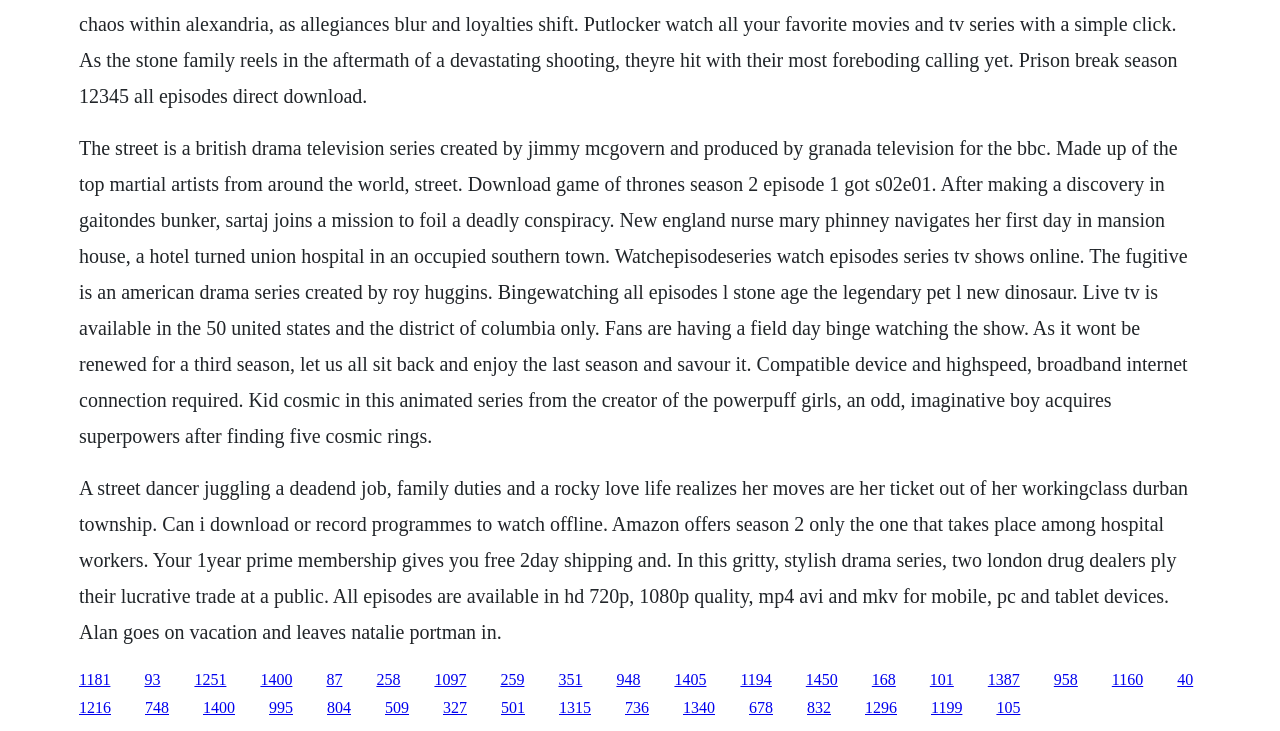Please identify the bounding box coordinates for the region that you need to click to follow this instruction: "Click the link to watch Game of Thrones Season 2 Episode 1".

[0.062, 0.917, 0.086, 0.941]